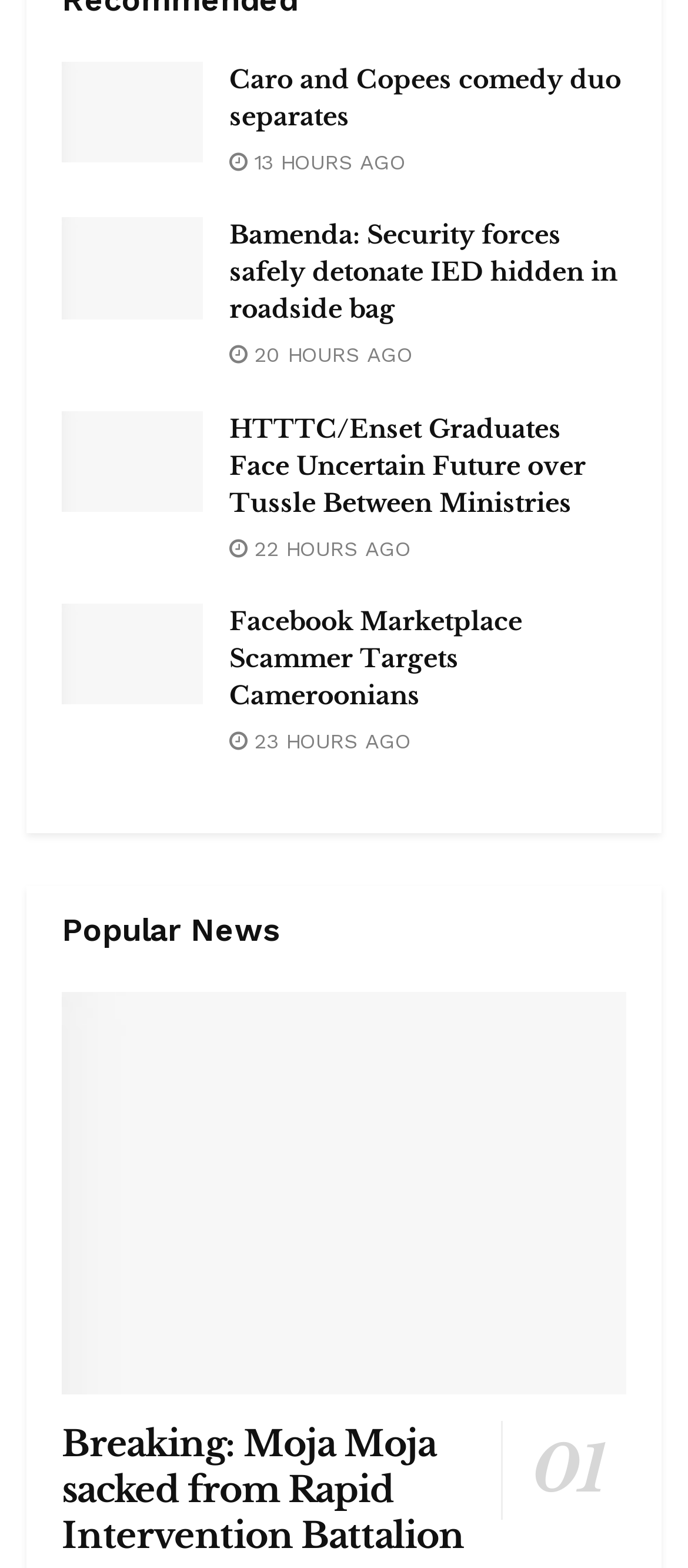Provide a short, one-word or phrase answer to the question below:
What is the title of the first article?

Caro and Copees comedy duo separates